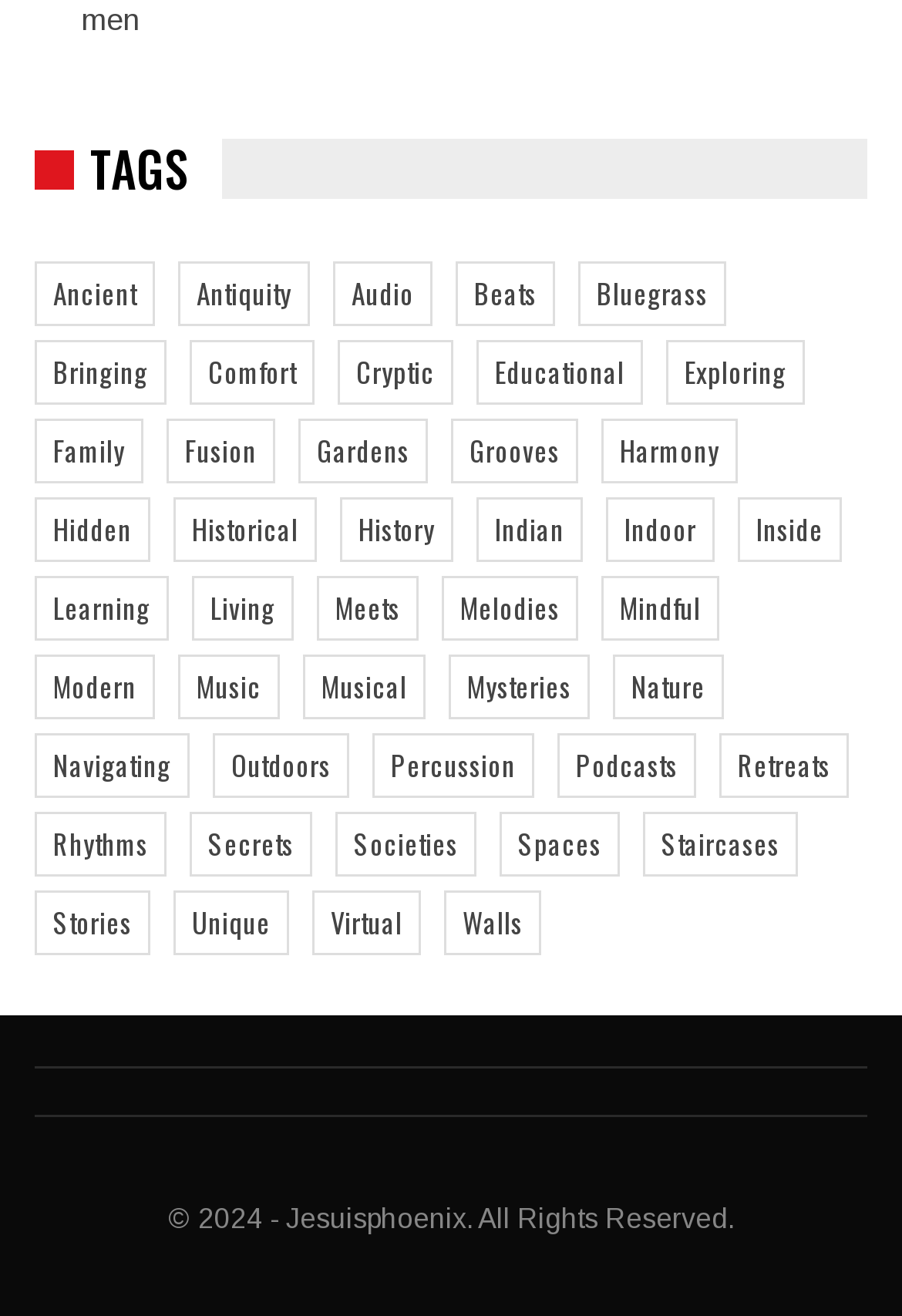What is the last link on the webpage?
Refer to the screenshot and answer in one word or phrase.

Walls (2 items)